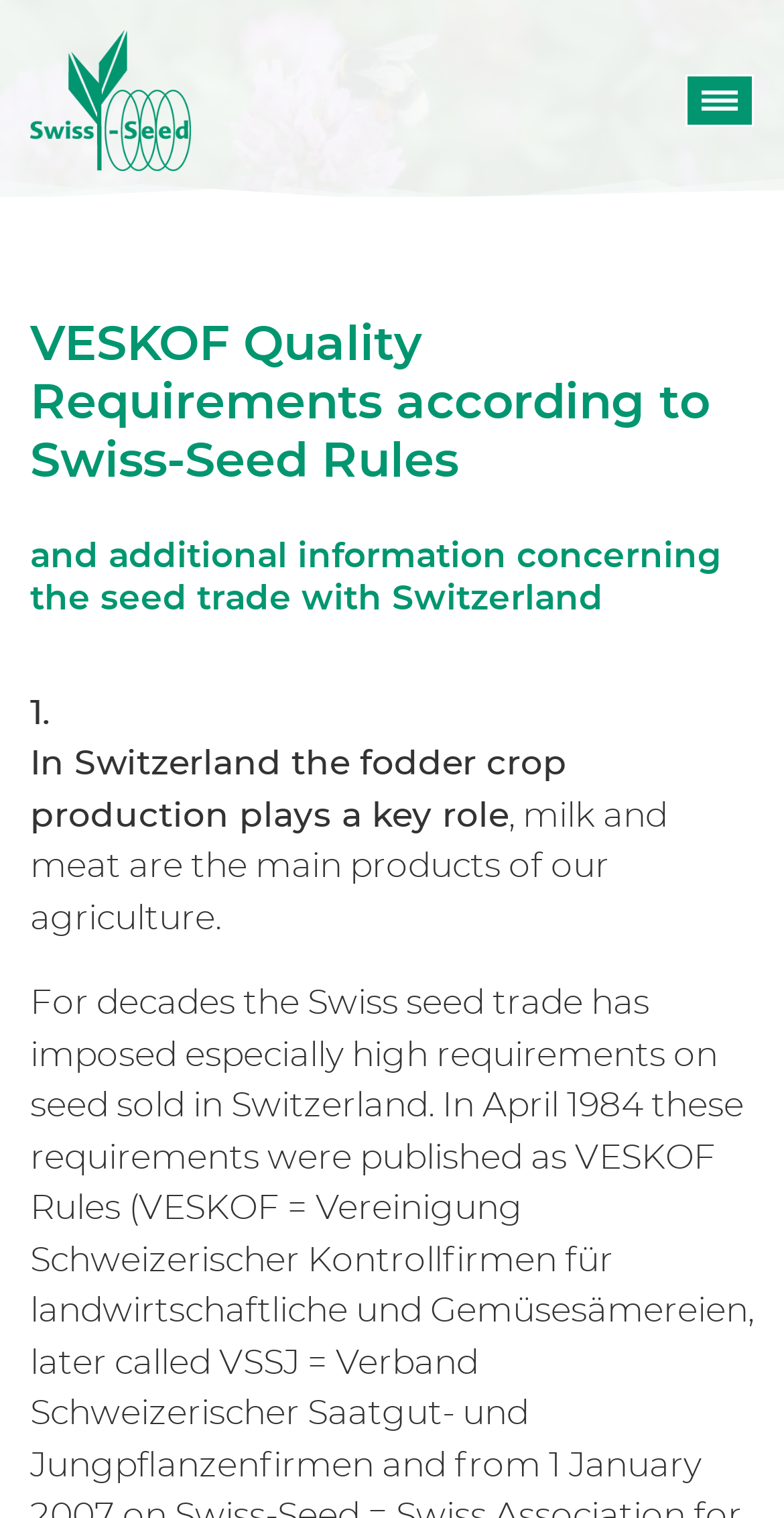Explain the contents of the webpage comprehensively.

The webpage is about VESKOF, a Swiss-Seed related entity. At the top left, there is a link and an image, both labeled as "Swiss-Seed". Below this, there is a heading that reads "VESKOF Quality Requirements according to Swiss-Seed Rules". This heading is followed by another heading that provides additional information concerning the seed trade with Switzerland. 

Below these headings, there is a numbered list, with the first item labeled as "1.". The corresponding text explains that in Switzerland, the fodder crop production plays a key role, and milk and meat are the main products of their agriculture.